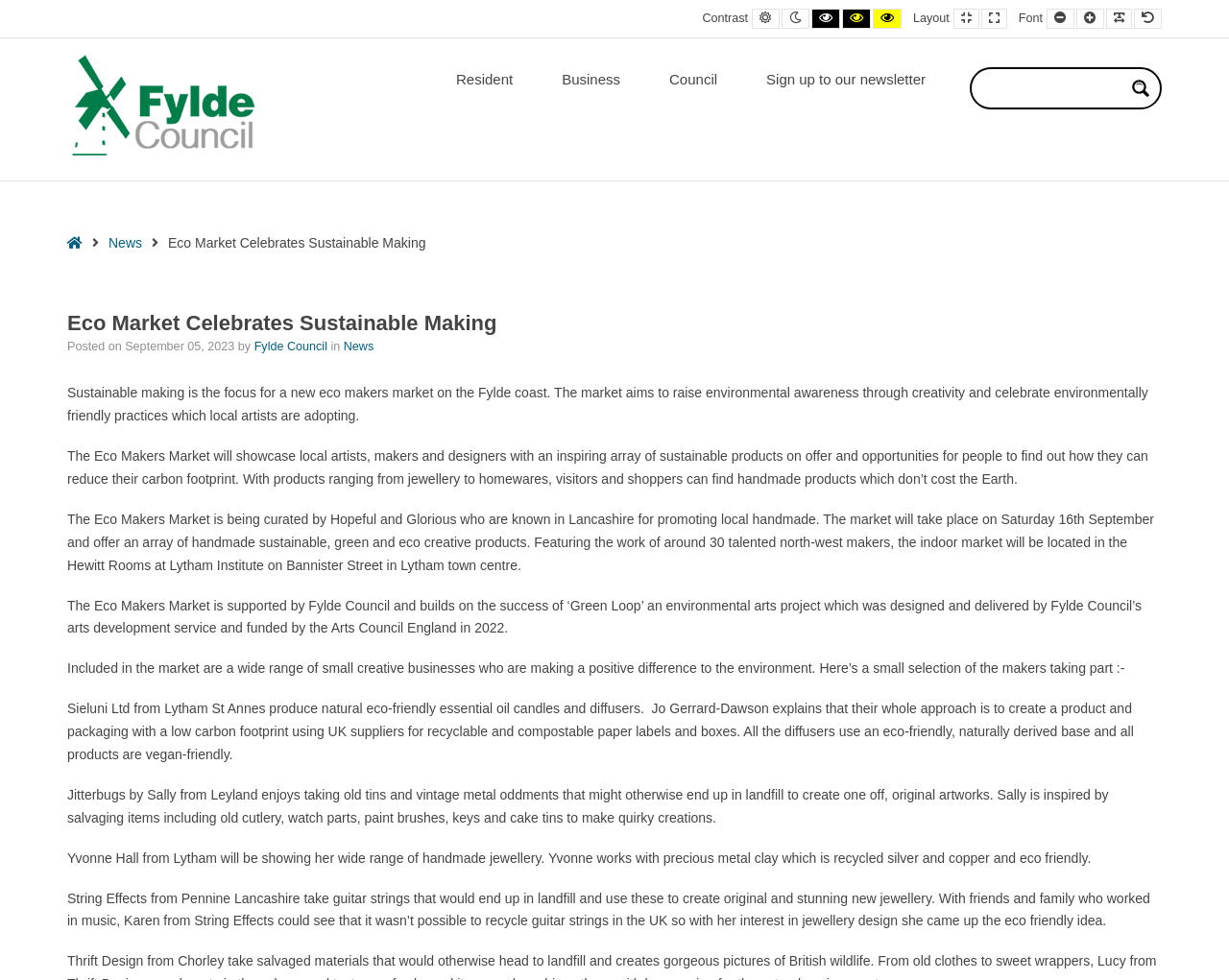Based on the provided description, "Business", find the bounding box of the corresponding UI element in the screenshot.

[0.438, 0.039, 0.524, 0.122]